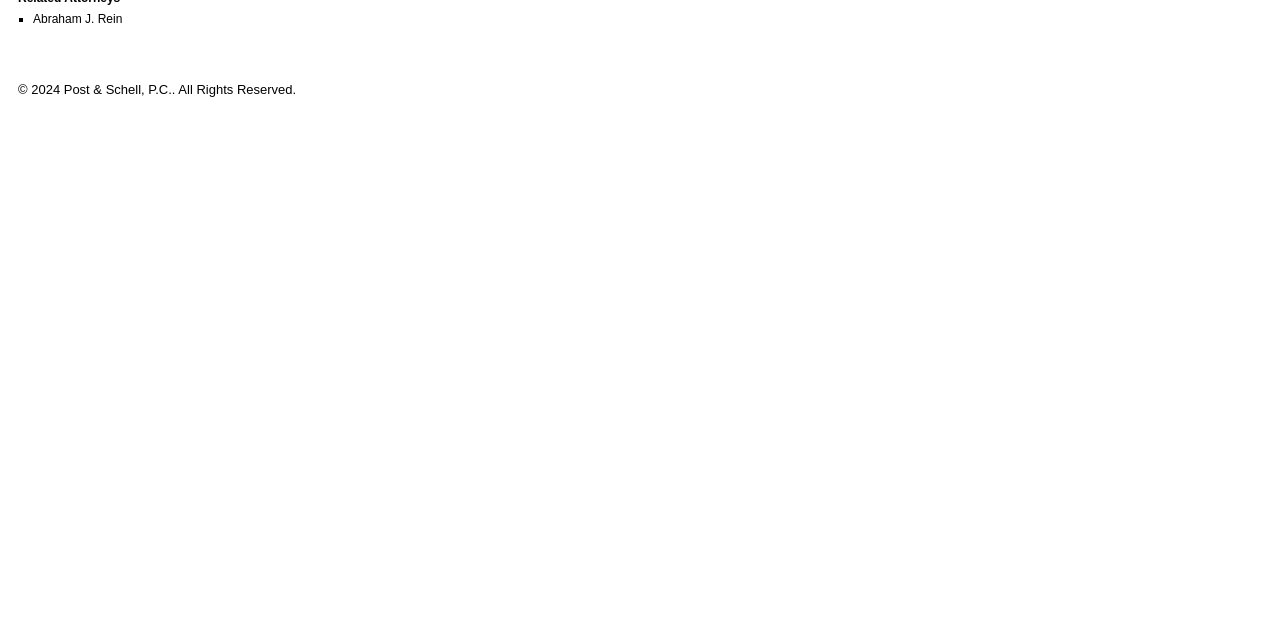From the webpage screenshot, identify the region described by Abraham J. Rein. Provide the bounding box coordinates as (top-left x, top-left y, bottom-right x, bottom-right y), with each value being a floating point number between 0 and 1.

[0.026, 0.019, 0.096, 0.041]